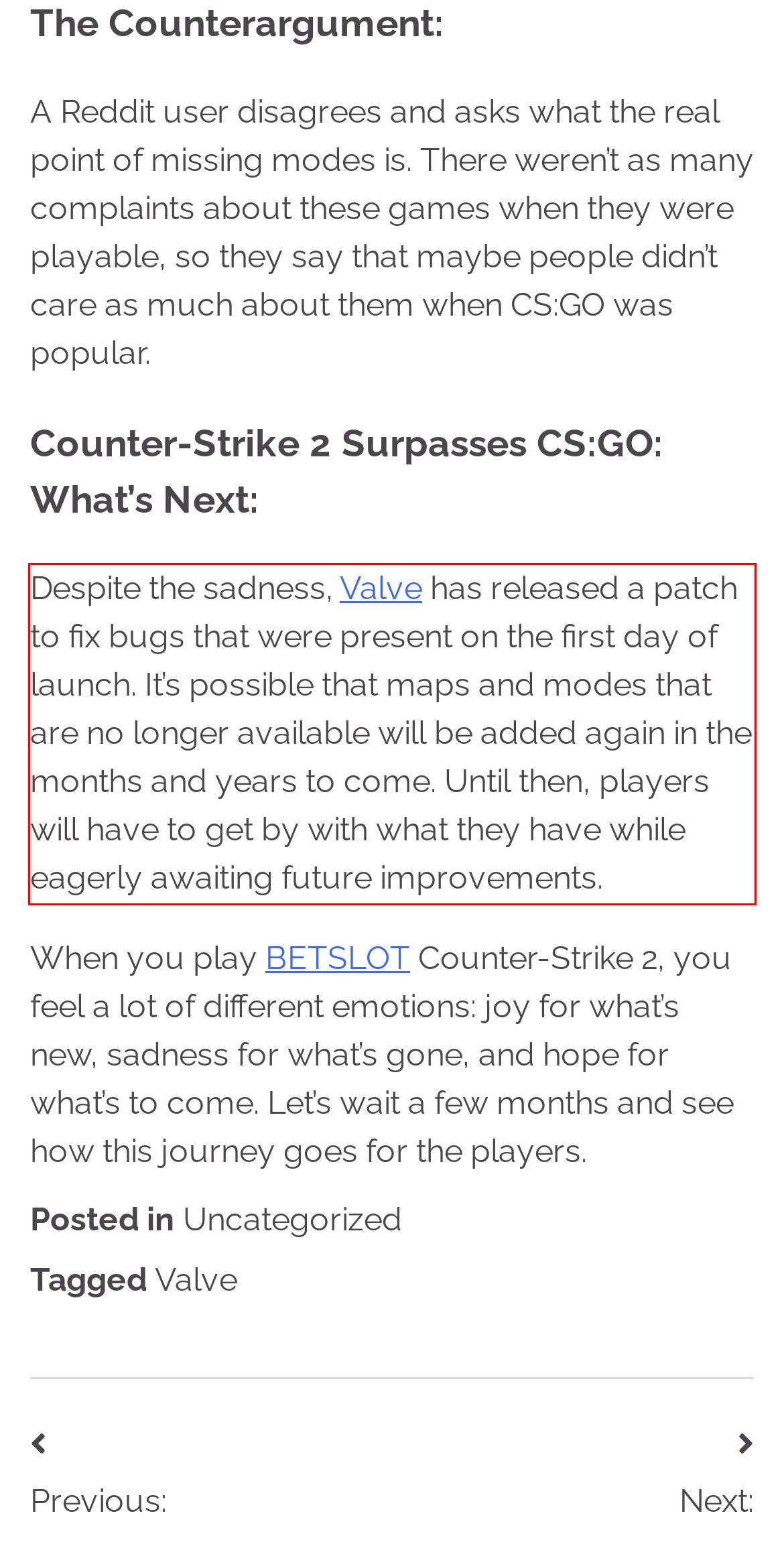Please examine the screenshot of the webpage and read the text present within the red rectangle bounding box.

Despite the sadness, Valve has released a patch to fix bugs that were present on the first day of launch. It’s possible that maps and modes that are no longer available will be added again in the months and years to come. Until then, players will have to get by with what they have while eagerly awaiting future improvements.